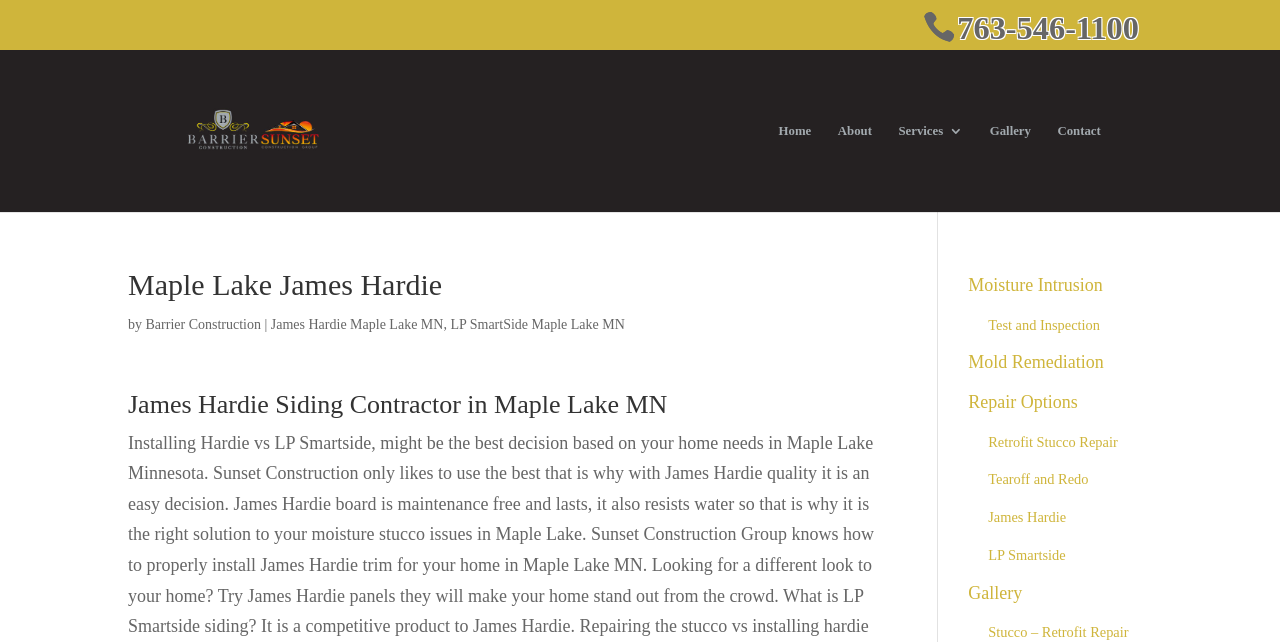Identify the bounding box coordinates for the element you need to click to achieve the following task: "Learn about James Hardie Siding Contractor in Maple Lake MN". The coordinates must be four float values ranging from 0 to 1, formatted as [left, top, right, bottom].

[0.1, 0.61, 0.689, 0.666]